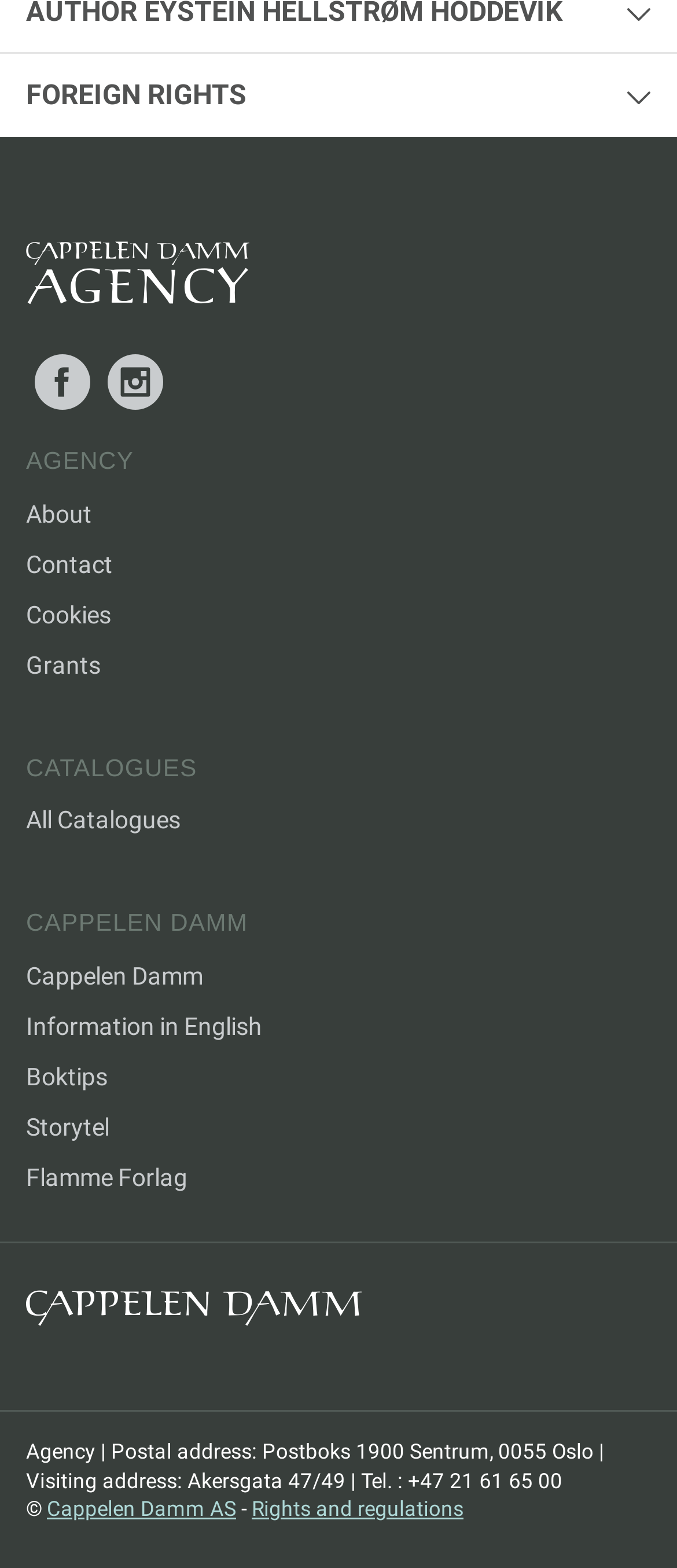Please locate the bounding box coordinates of the element that should be clicked to complete the given instruction: "Click the Instagram link".

[0.159, 0.218, 0.241, 0.27]